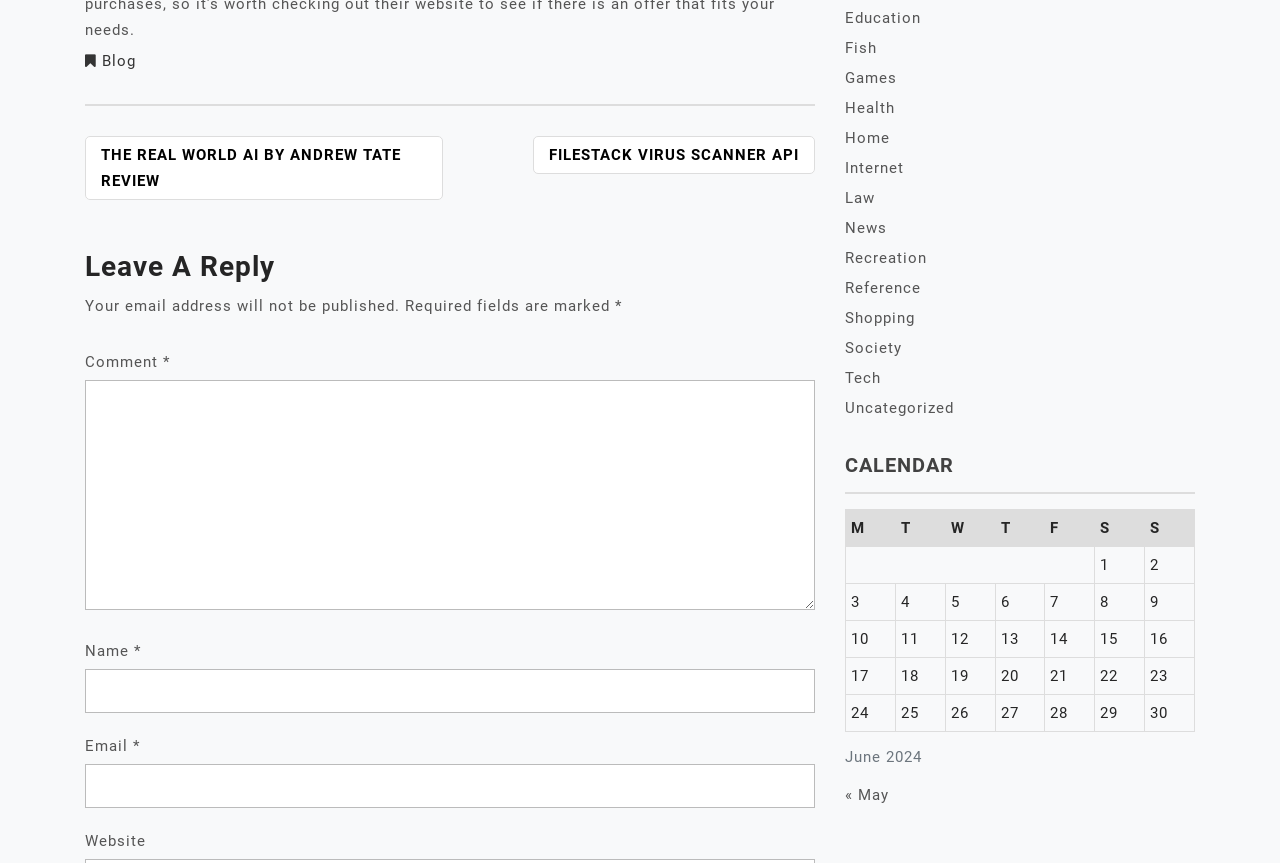What is the purpose of the 'Leave A Reply' section?
Provide a well-explained and detailed answer to the question.

The 'Leave A Reply' section is located below the post navigation section and contains fields for users to input their name, email, website, and comment. The presence of required fields and a submit button suggests that this section is intended for users to leave comments on the post.